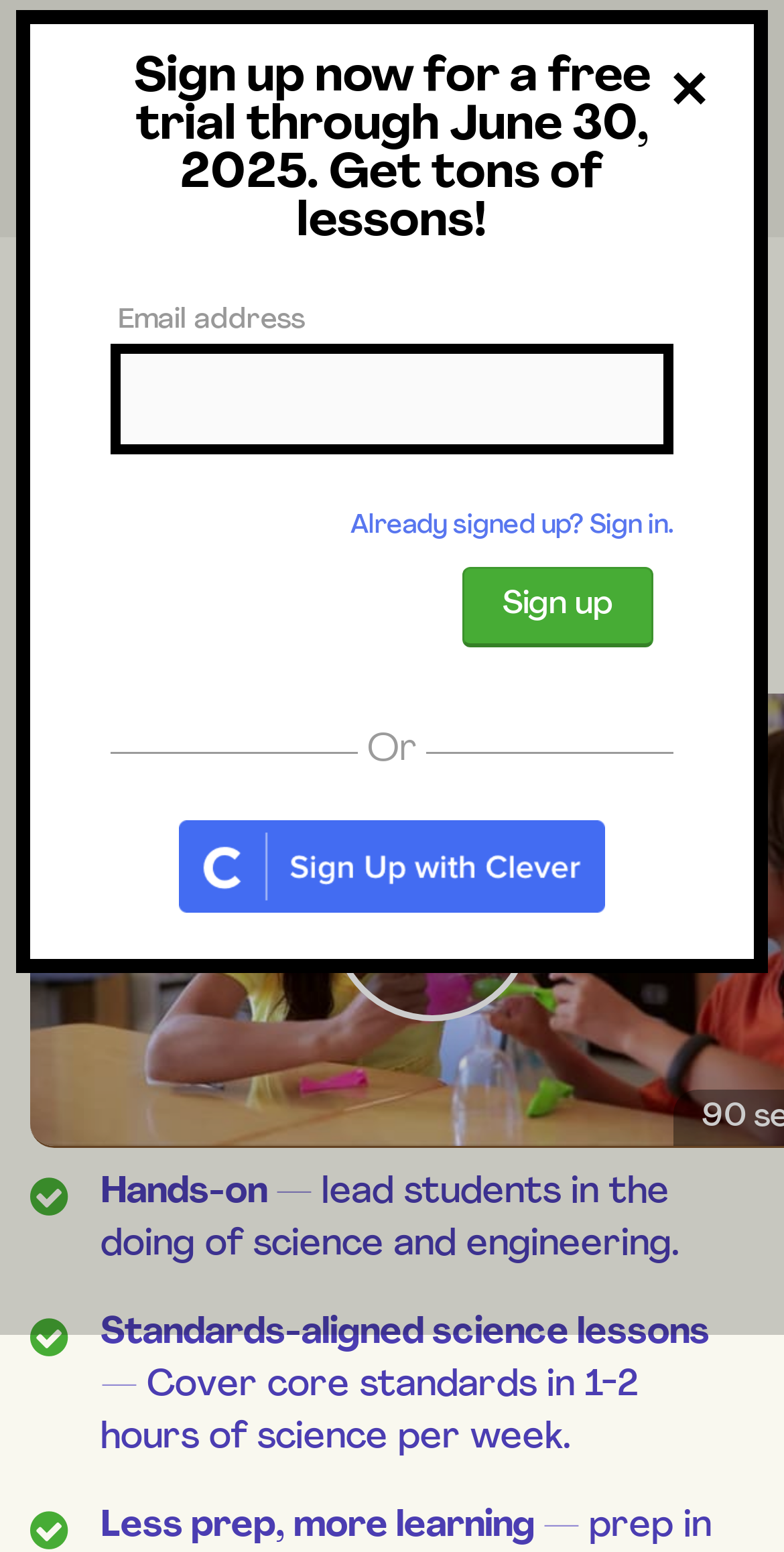What is the purpose of the lessons?
Using the image as a reference, deliver a detailed and thorough answer to the question.

The purpose of the lessons is to 'inspire kids to love science' which can be inferred from the heading element with the text 'Open-and-go lessons that inspire kids to love science.'.